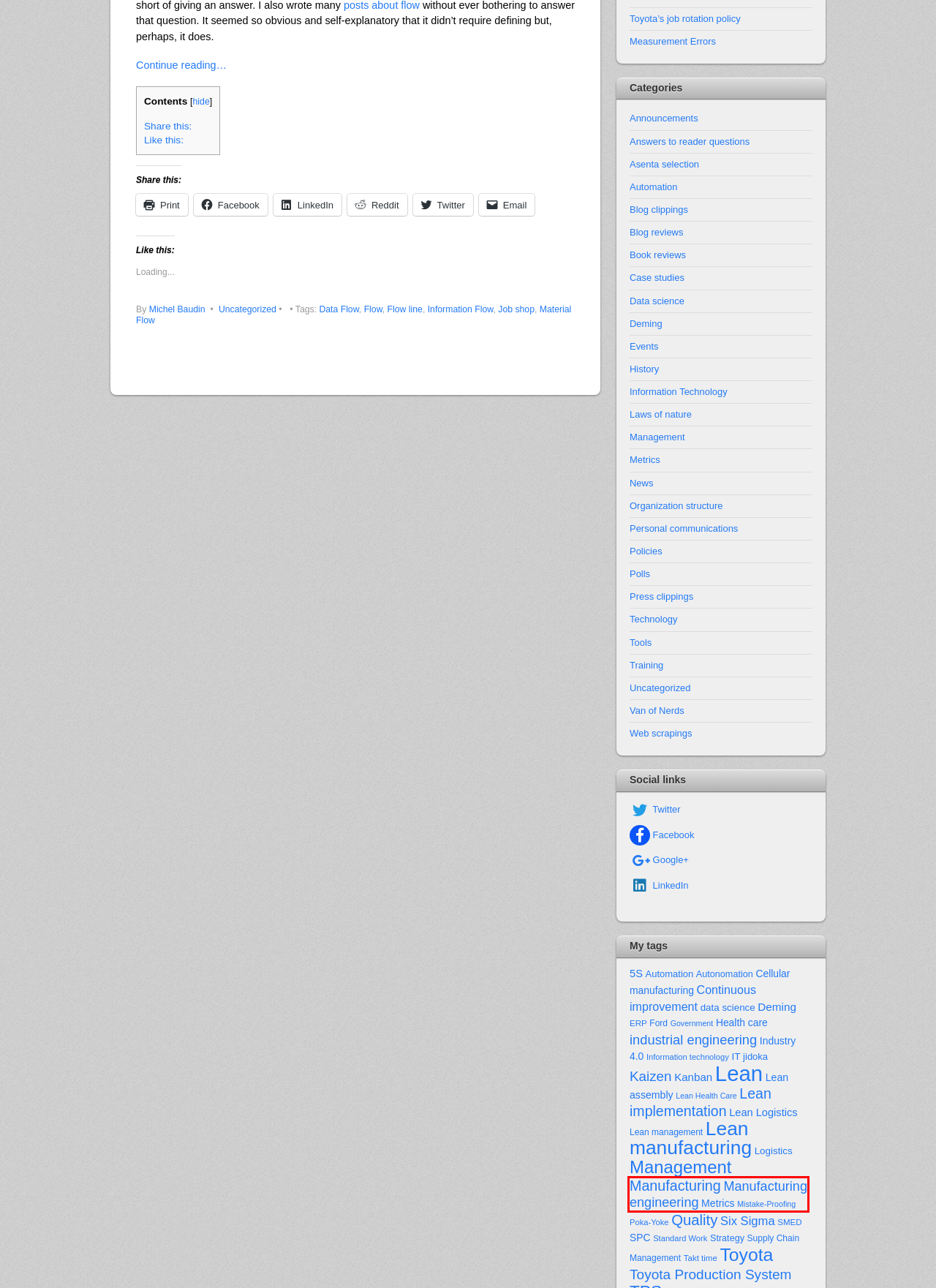You are provided with a screenshot of a webpage highlighting a UI element with a red bounding box. Choose the most suitable webpage description that matches the new page after clicking the element in the bounding box. Here are the candidates:
A. Manufacturing engineering Archives – Michel Baudin's Blog
B. Kanban Archives – Michel Baudin's Blog
C. Blog reviews Archives – Michel Baudin's Blog
D. Lean implementation Archives – Michel Baudin's Blog
E. Toyota's job rotation policy – Michel Baudin's Blog
F. Laws of nature Archives – Michel Baudin's Blog
G. Policies Archives – Michel Baudin's Blog
H. Announcements Archives – Michel Baudin's Blog

A